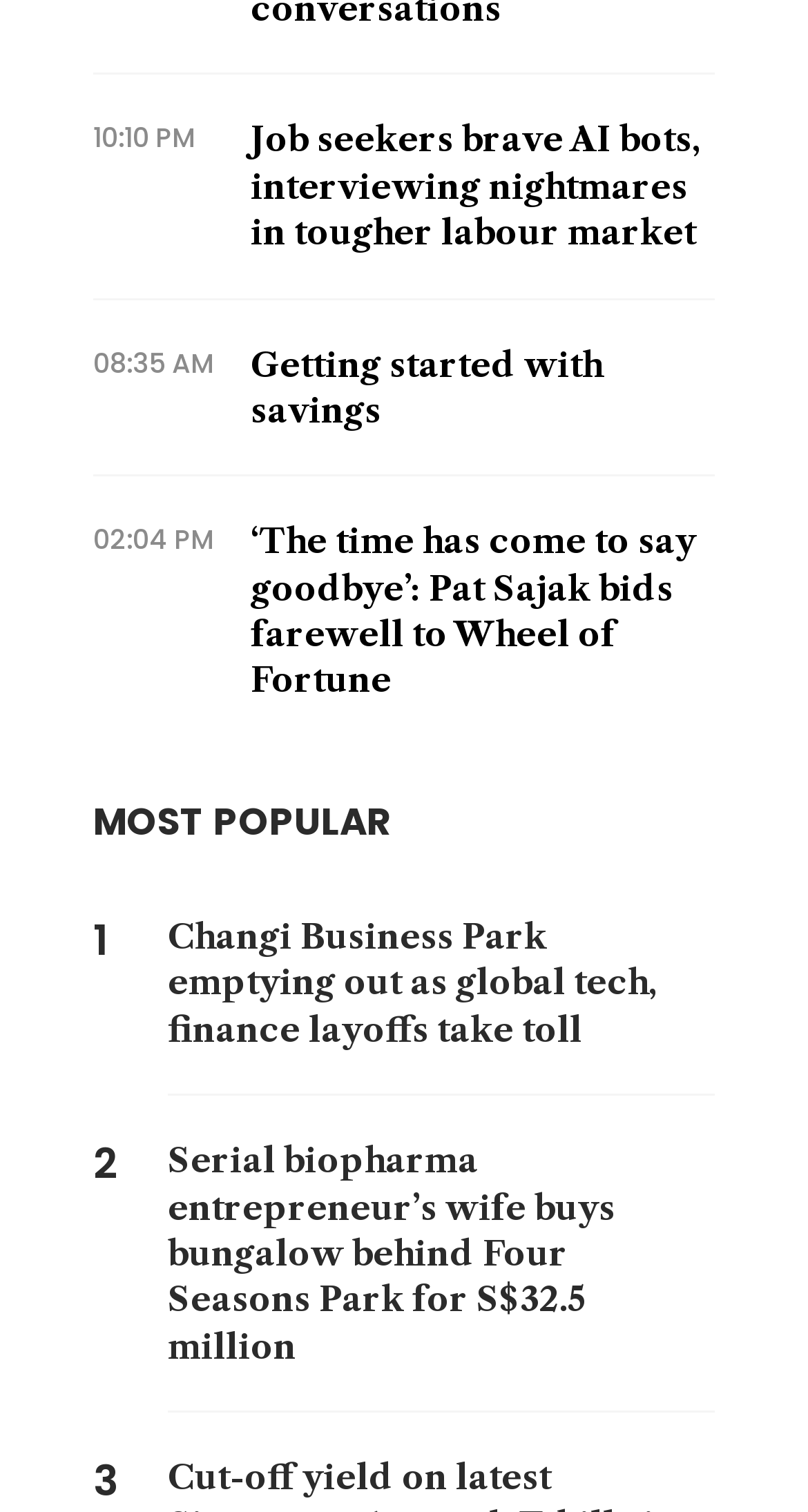Extract the bounding box coordinates for the HTML element that matches this description: "cookie policy". The coordinates should be four float numbers between 0 and 1, i.e., [left, top, right, bottom].

[0.565, 0.844, 0.914, 0.875]